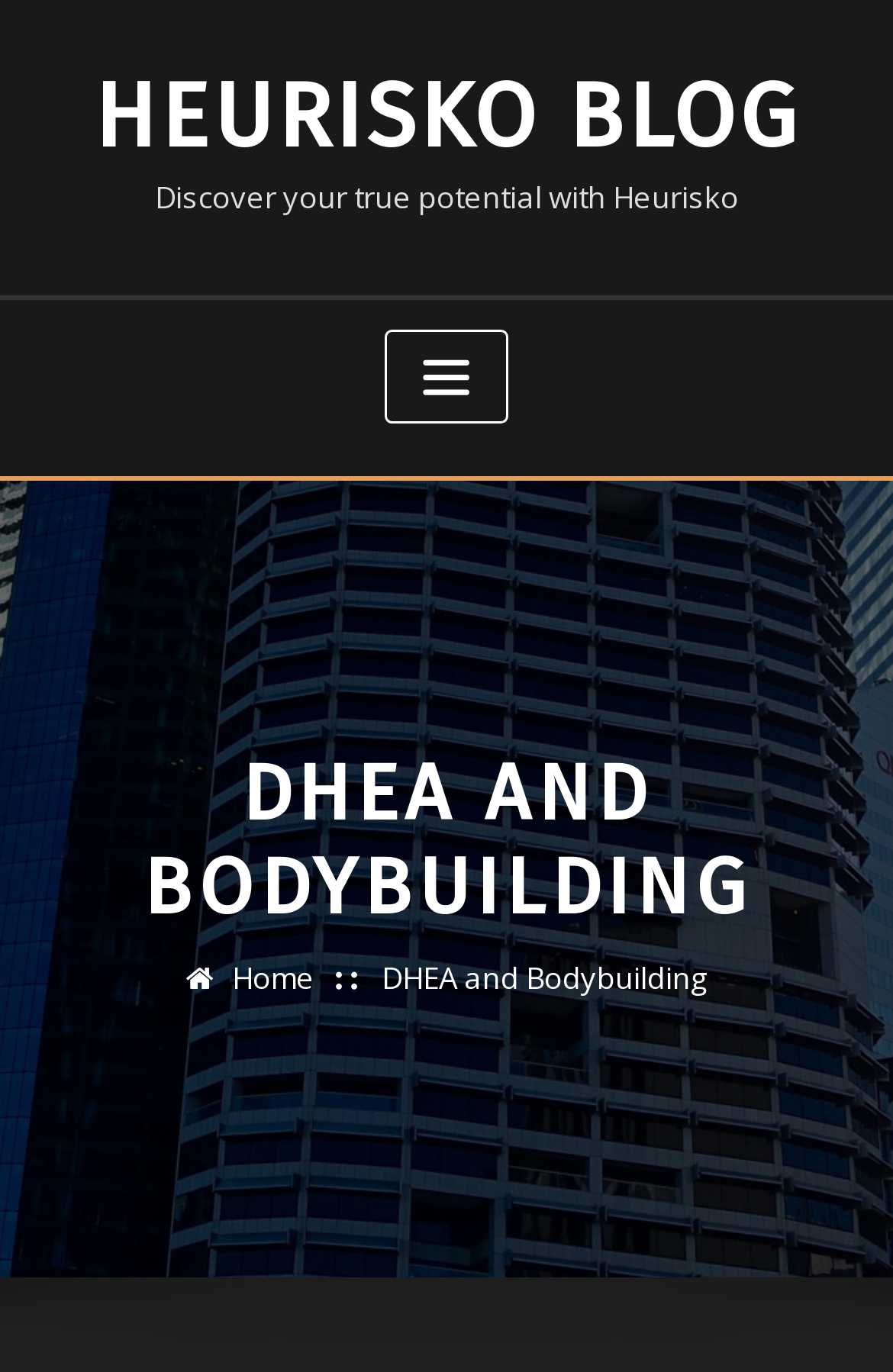Provide the bounding box coordinates of the HTML element this sentence describes: "Home".

[0.26, 0.698, 0.352, 0.728]